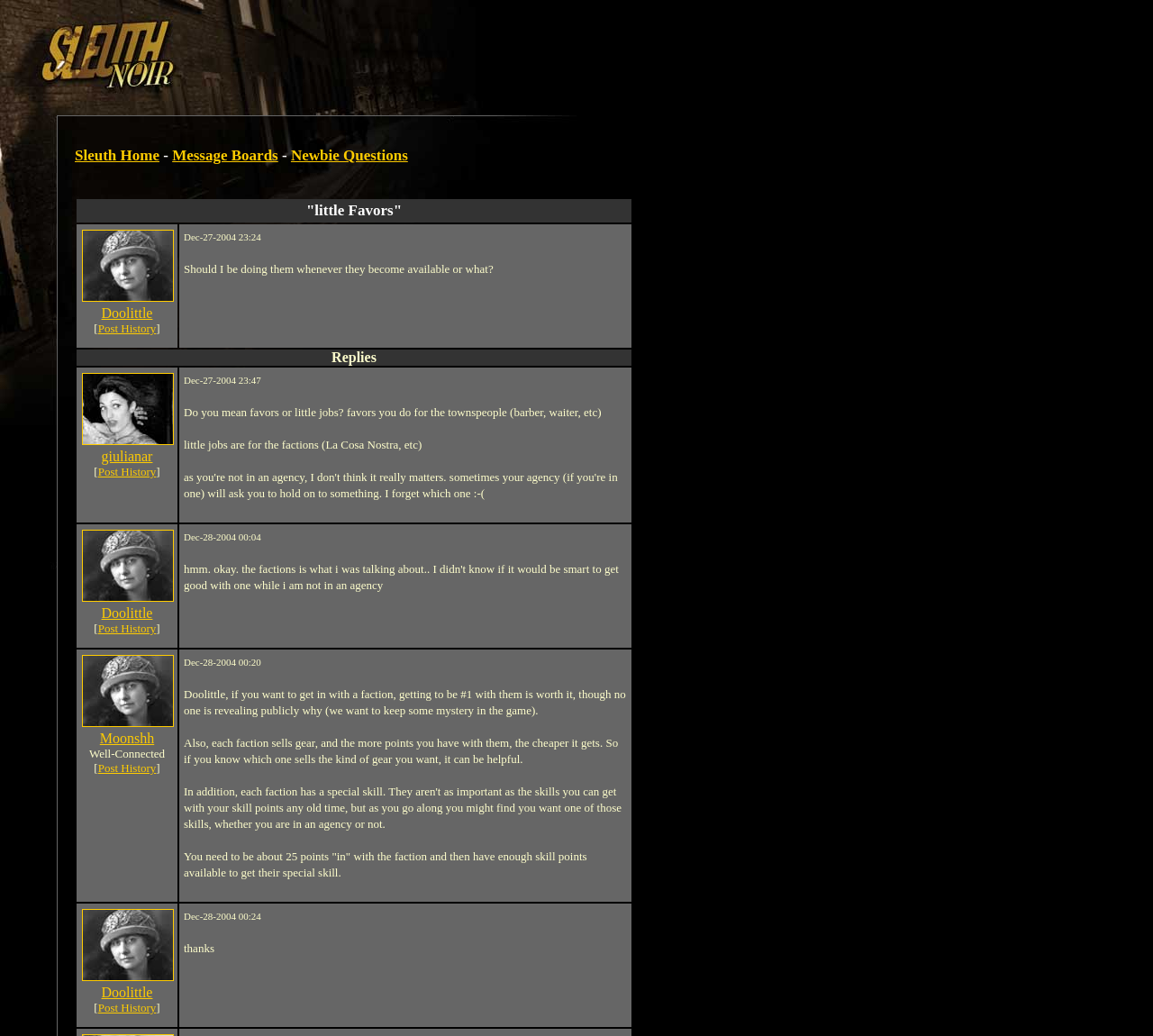Can you determine the bounding box coordinates of the area that needs to be clicked to fulfill the following instruction: "Click on Google Chrome"?

None